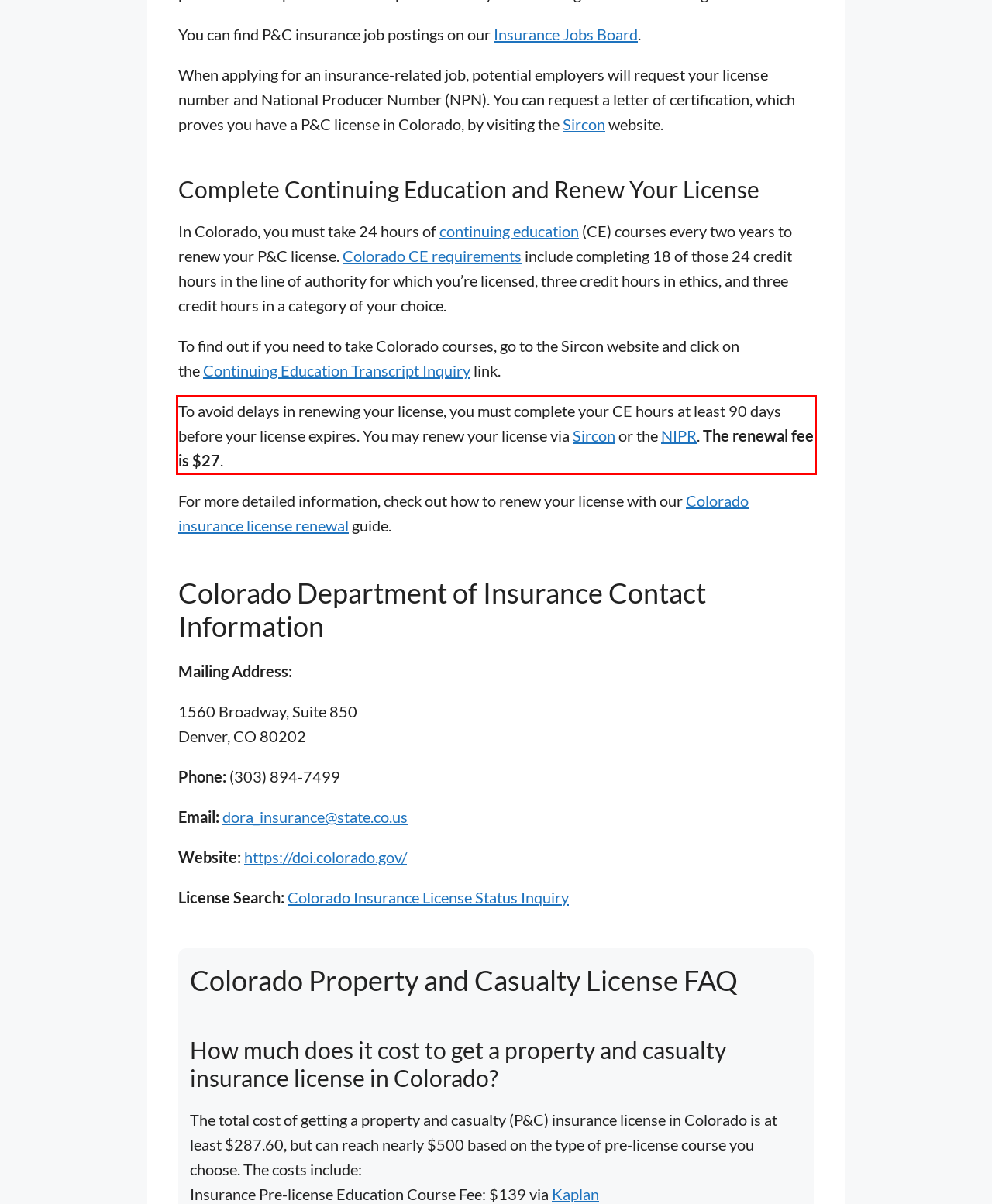Please perform OCR on the text within the red rectangle in the webpage screenshot and return the text content.

To avoid delays in renewing your license, you must complete your CE hours at least 90 days before your license expires. You may renew your license via Sircon or the NIPR. The renewal fee is $27.